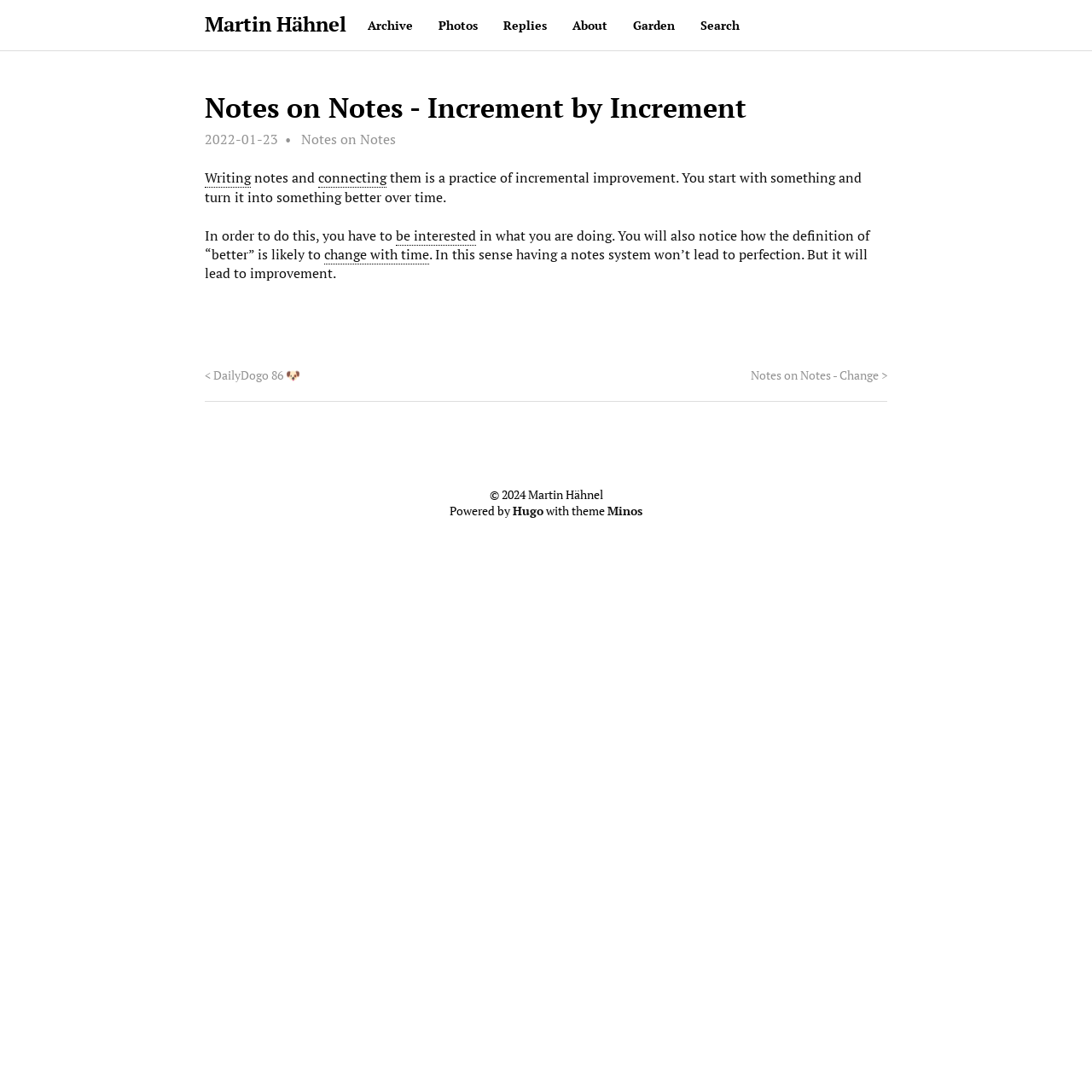Please provide a detailed answer to the question below by examining the image:
What is the author's name?

The author's name can be found in the top navigation bar, where it says 'Martin Hähnel' as a link. It is also mentioned in the copyright section at the bottom of the page, which says '© 2024 Martin Hähnel'.